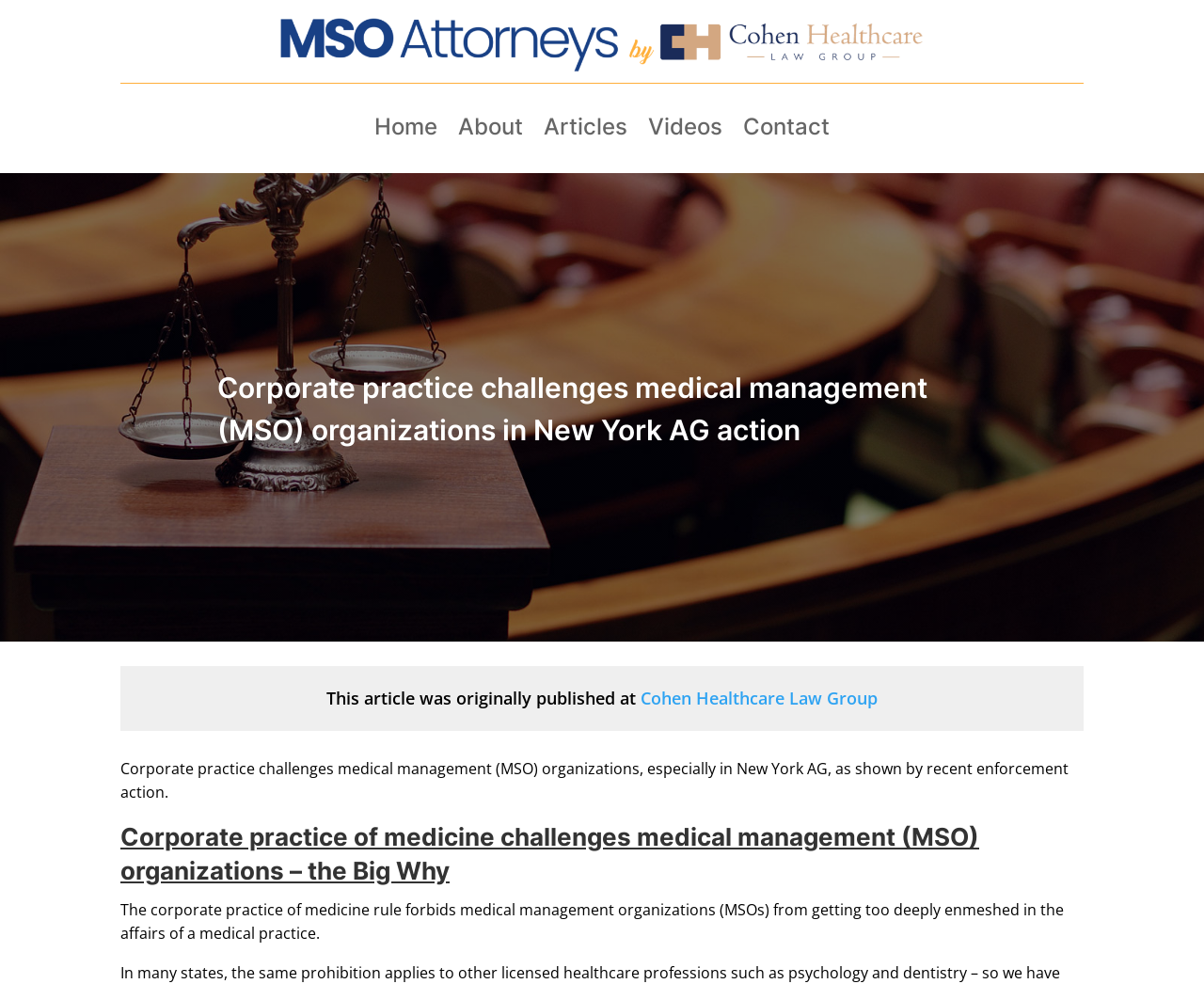Identify the bounding box for the described UI element. Provide the coordinates in (top-left x, top-left y, bottom-right x, bottom-right y) format with values ranging from 0 to 1: Videos

[0.538, 0.114, 0.6, 0.152]